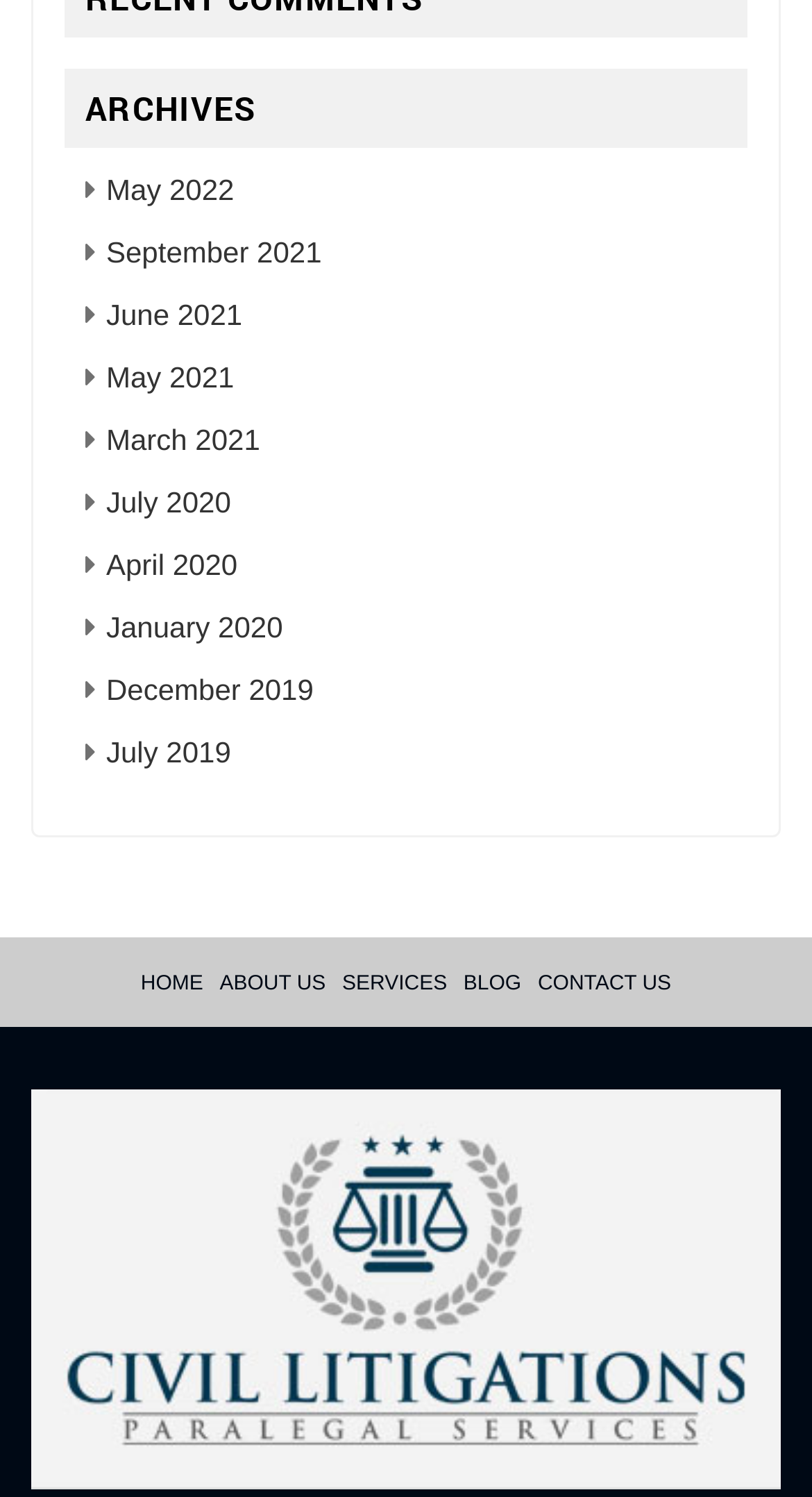Determine the bounding box coordinates for the region that must be clicked to execute the following instruction: "read about us".

[0.271, 0.65, 0.401, 0.665]